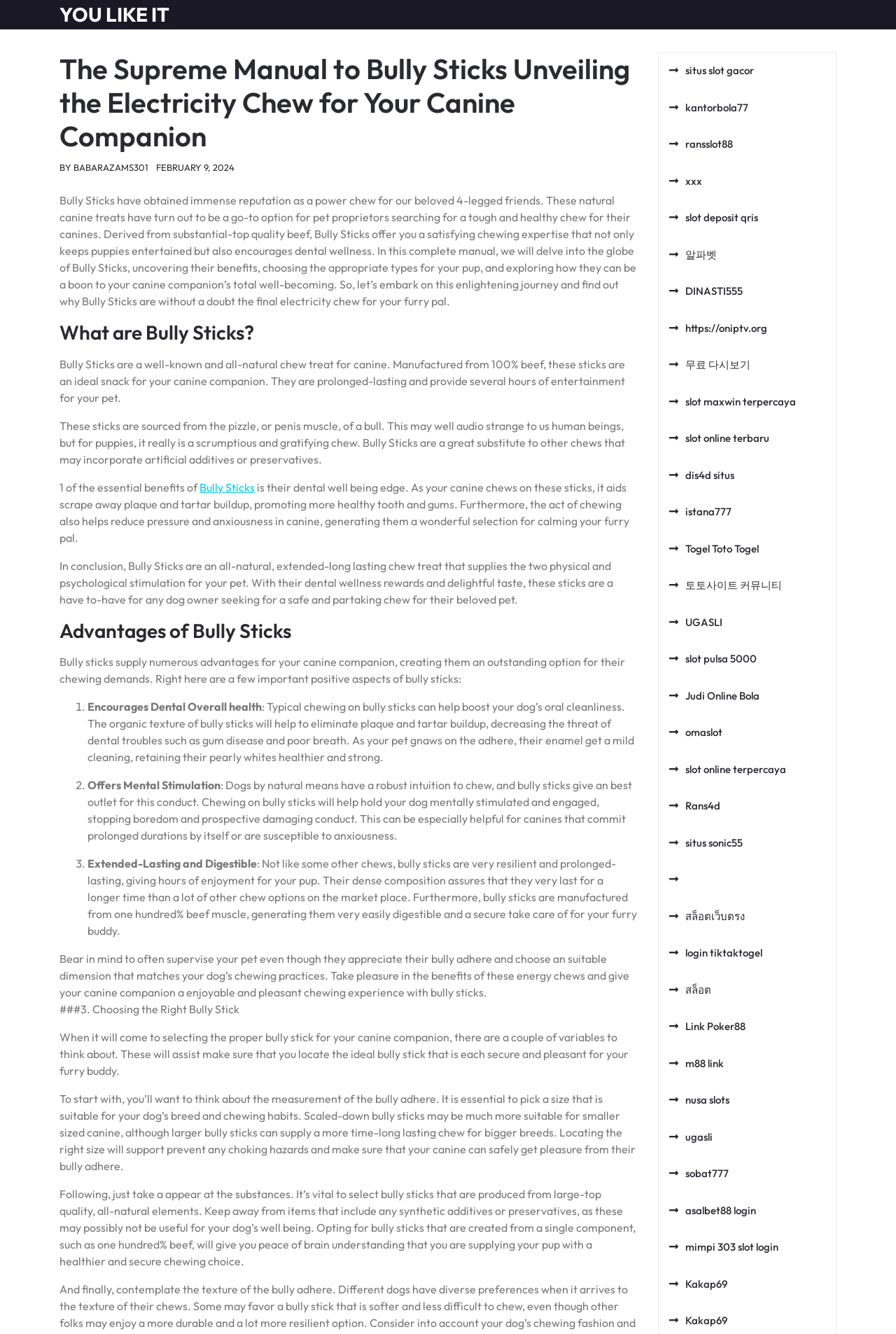Please locate the bounding box coordinates for the element that should be clicked to achieve the following instruction: "Click on the link to BABARAZAMS301". Ensure the coordinates are given as four float numbers between 0 and 1, i.e., [left, top, right, bottom].

[0.082, 0.121, 0.166, 0.13]